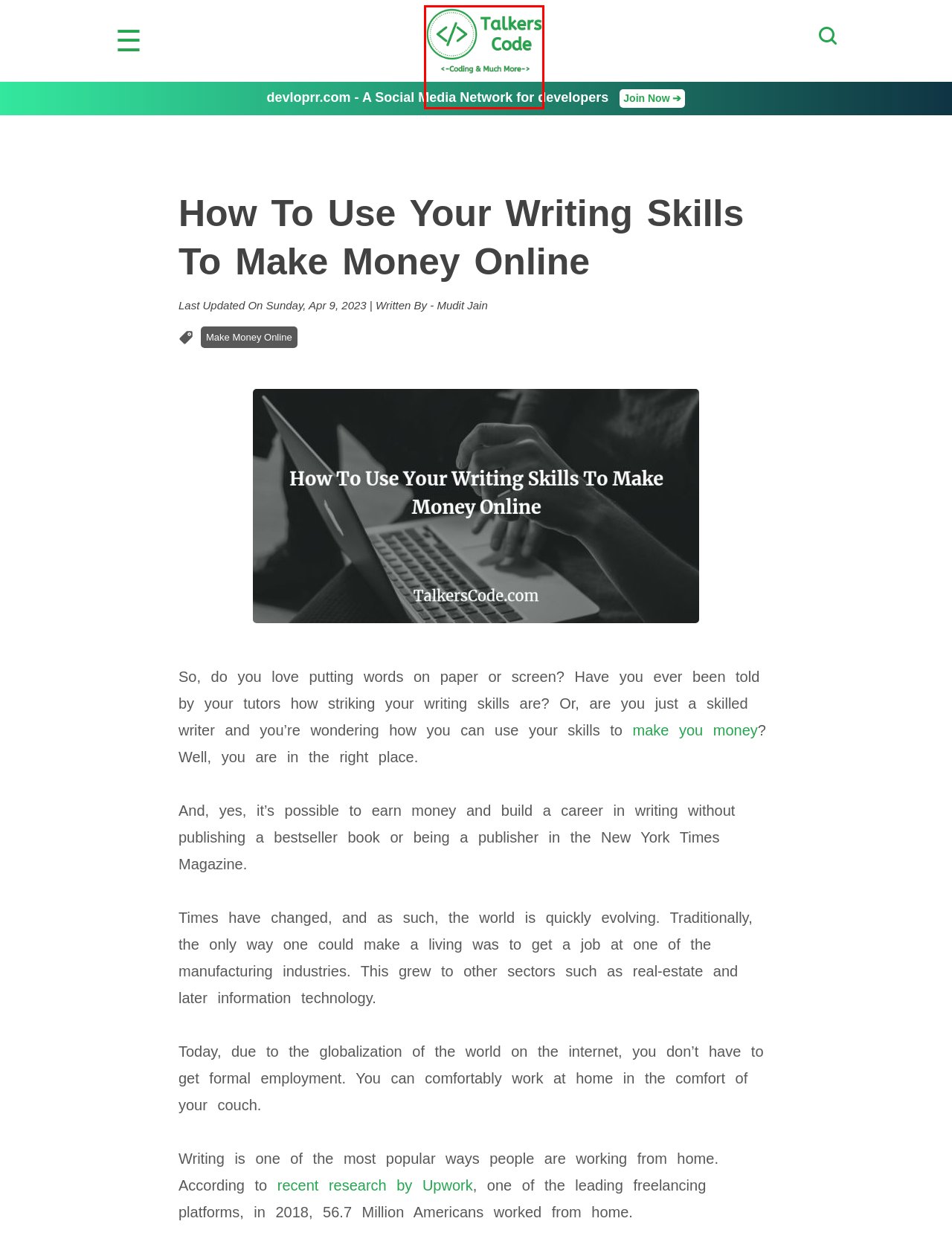You have a screenshot of a webpage with a red rectangle bounding box. Identify the best webpage description that corresponds to the new webpage after clicking the element within the red bounding box. Here are the candidates:
A. TalkersCode.com - Web development Blog
B. TalkersCode Privacy Policy
C. All Tutorials Of TalkersCode.com
D. TalkersCode.com - A Web Development And Internet Marketing Blog
E. TalkersCode Disclaimer
F. Contact TalkersCode
G. About TalkersCode
H. Employers Are Paying Freelancers Big Bucks for These 25 In-Demand Skills | Entrepreneur

D